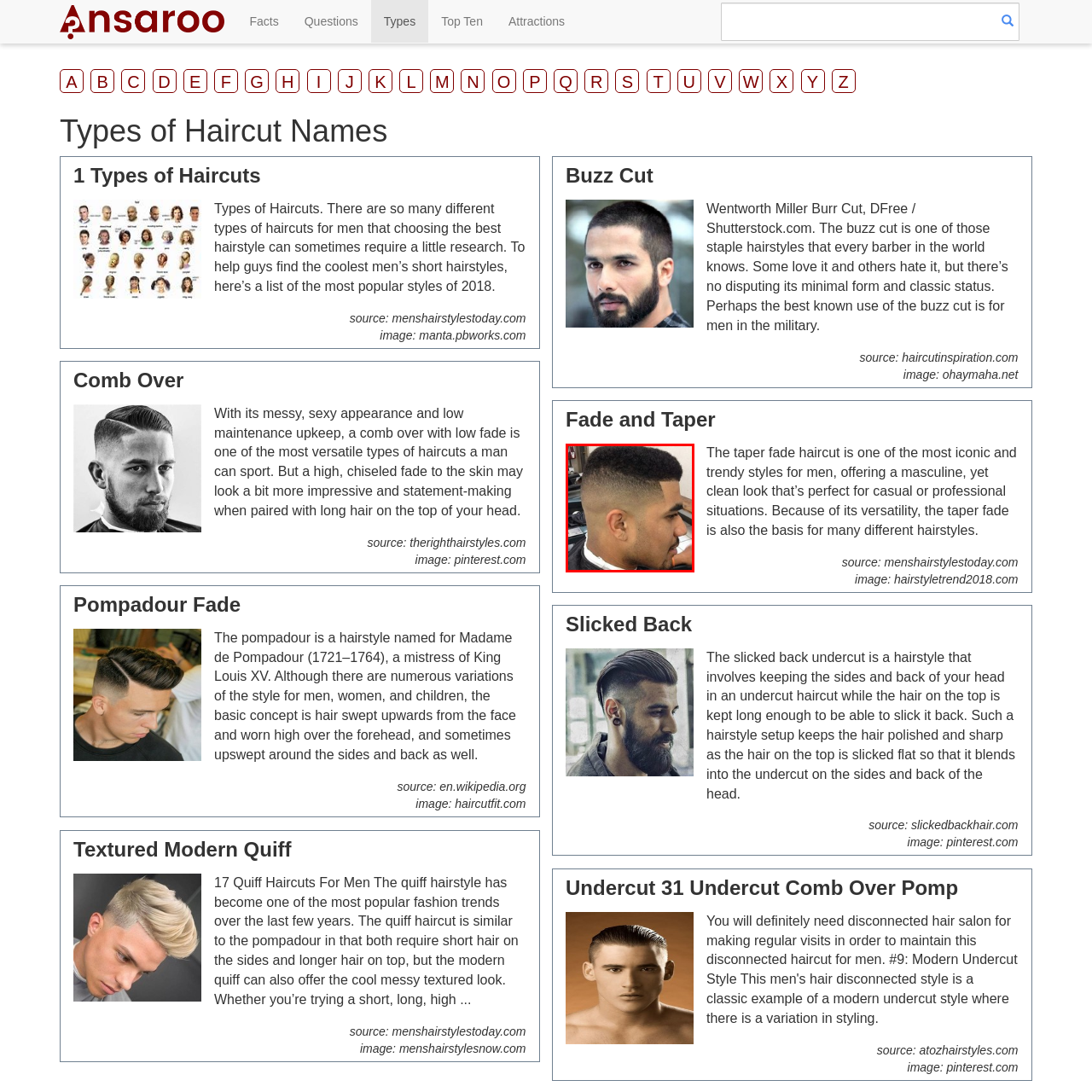Generate a comprehensive caption for the image section marked by the red box.

This image features a stylish taper fade haircut, showcasing a clean and modern look. The hairstyle is characterized by closely cropped sides that gradually fade into fuller hair on the top, giving it a sharp and polished appearance. The fade seamlessly blends into the natural curl, highlighting the hair texture and providing a youthful yet professional vibe. This haircut is versatile, making it suitable for various occasions, from casual outings to formal events. The overall effect is a neat yet fashionable style that appeals to many men looking for a trendy and manageable hairstyle.